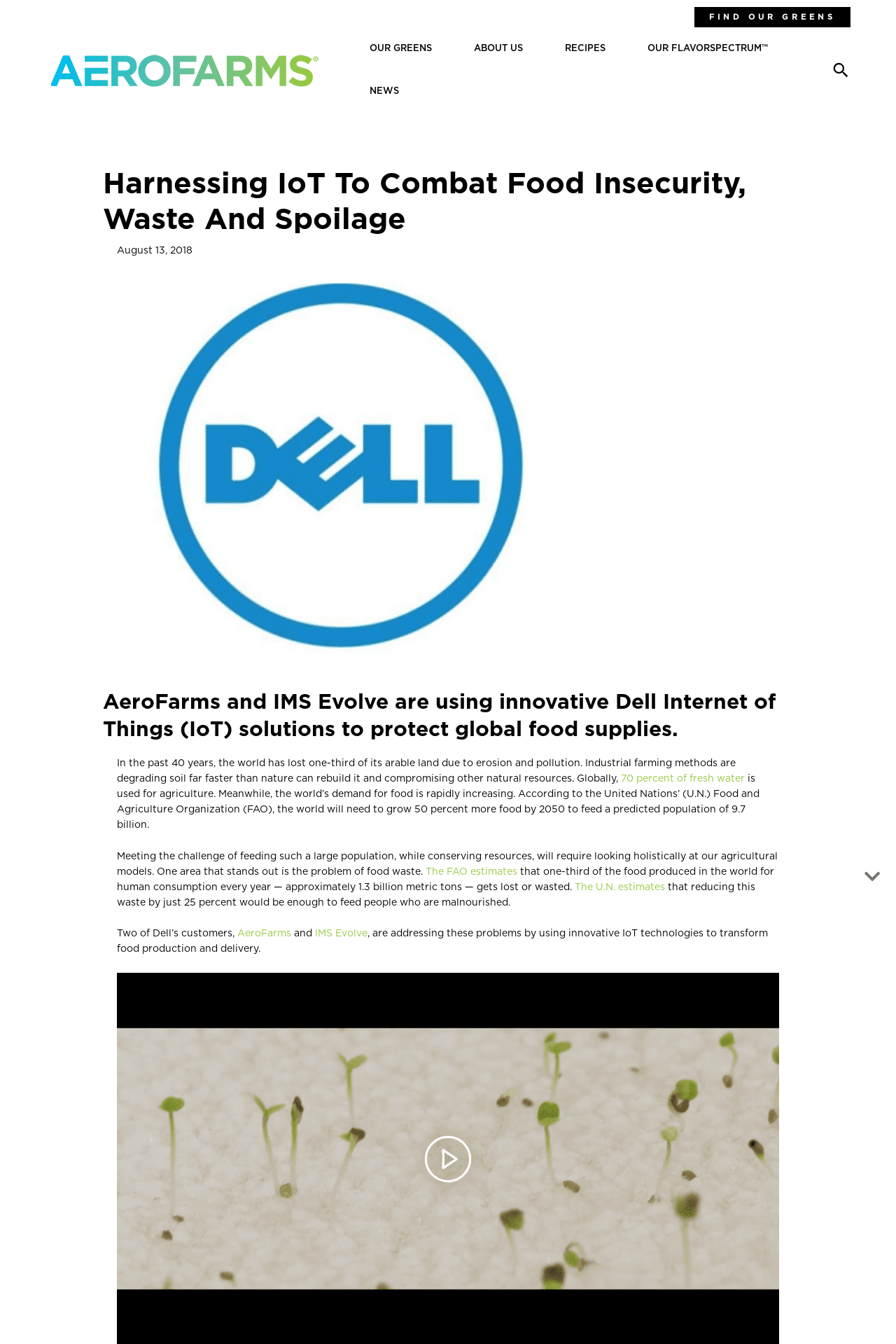Please find the bounding box coordinates of the element's region to be clicked to carry out this instruction: "Contact the university".

None